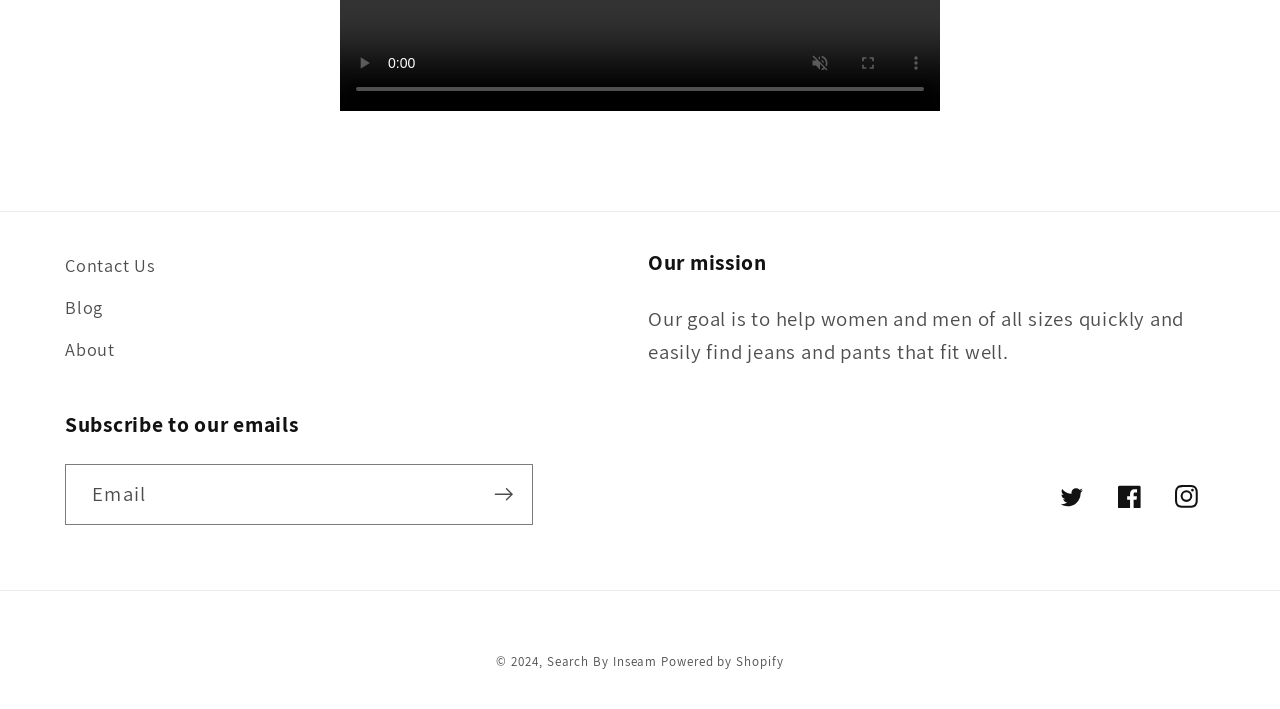Based on the image, give a detailed response to the question: What is the company's goal?

The company's goal is stated in the StaticText element 'Our goal is to help women and men of all sizes quickly and easily find jeans and pants that fit well.' which is located below the heading 'Our mission'.